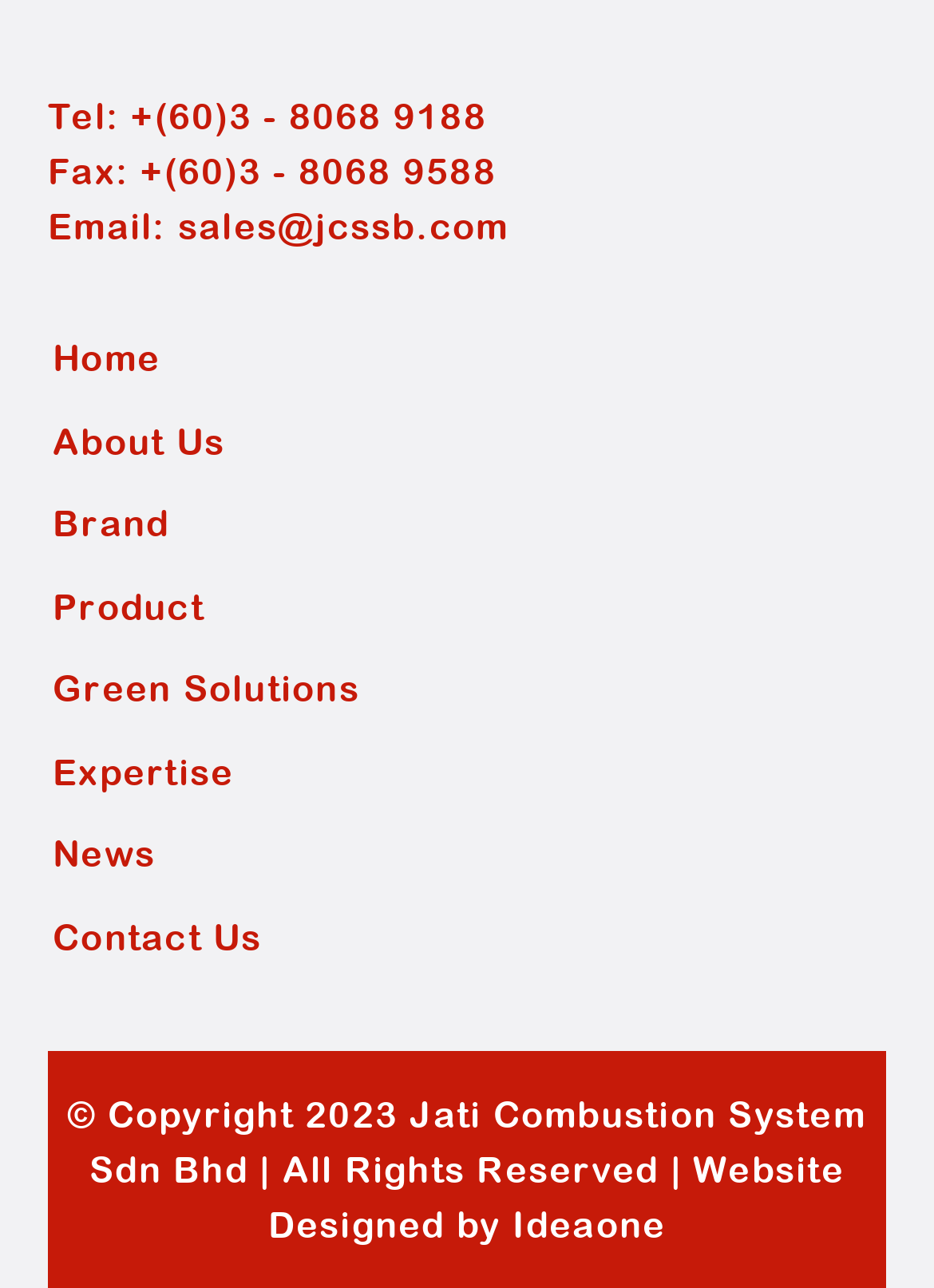Please identify the bounding box coordinates of the area that needs to be clicked to follow this instruction: "View the 'Product' page".

[0.056, 0.455, 0.219, 0.486]